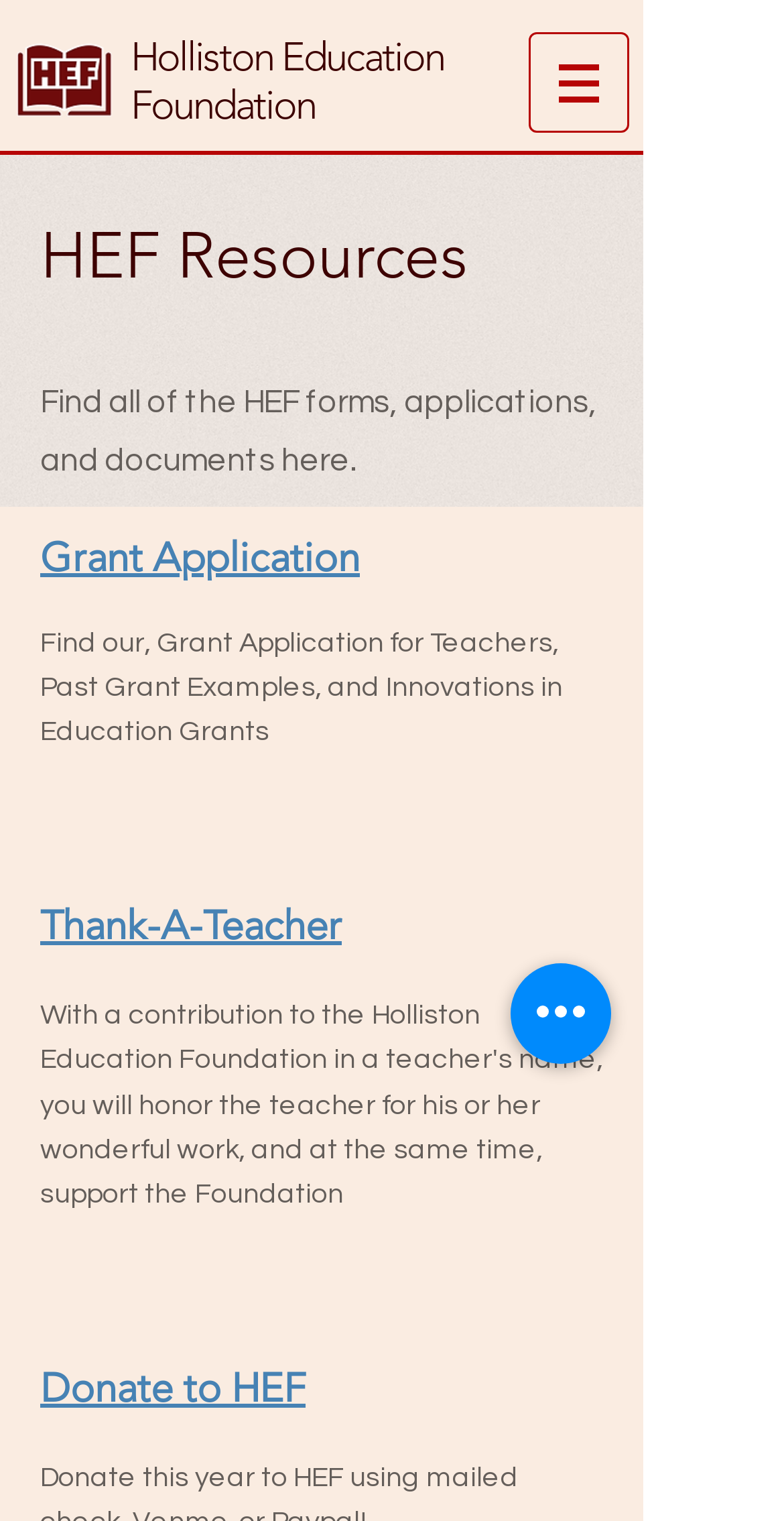Give a concise answer using only one word or phrase for this question:
Is there a way to find past grant examples?

Yes